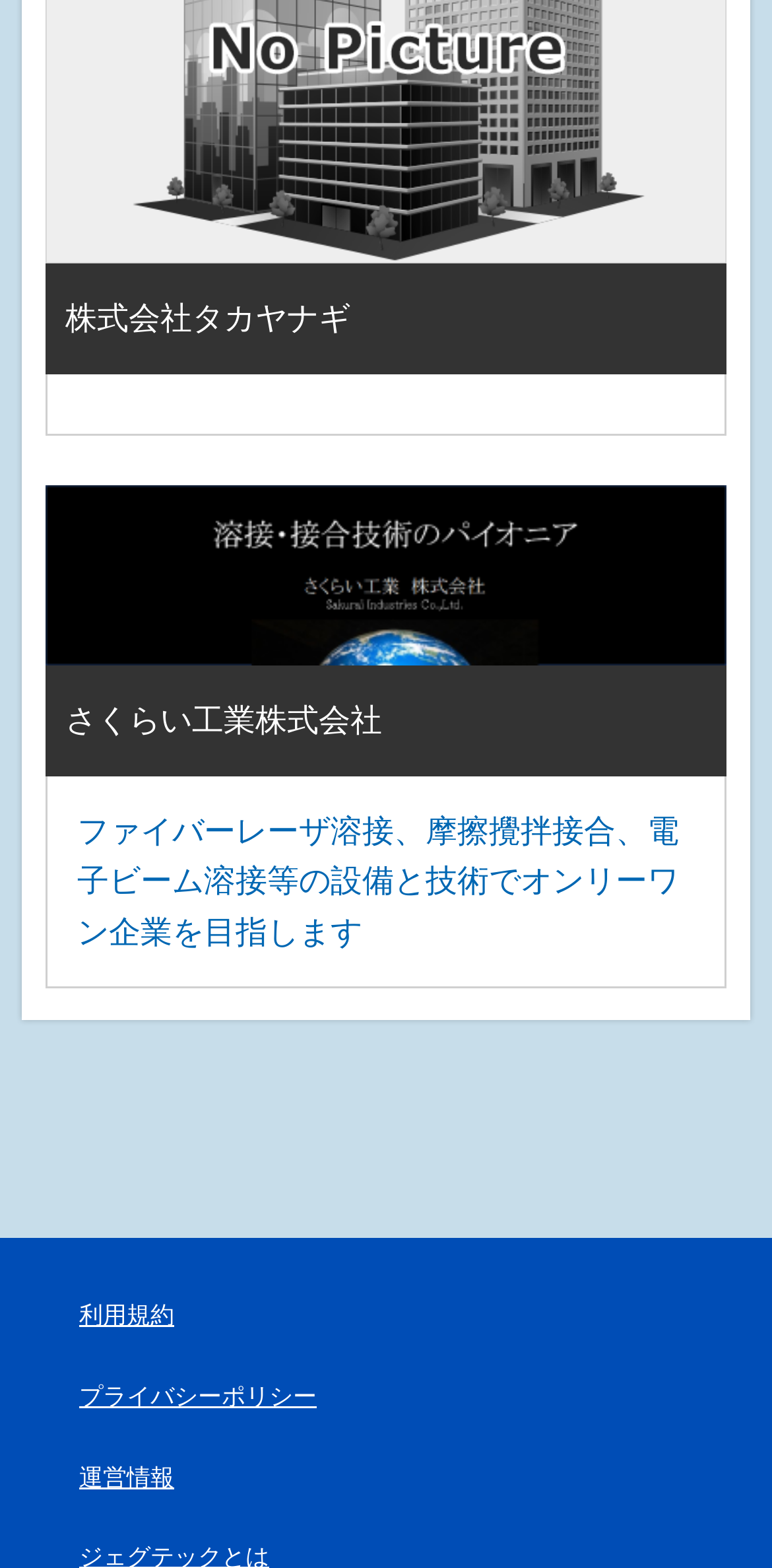How many links are there in the webpage?
Using the image as a reference, answer with just one word or a short phrase.

4